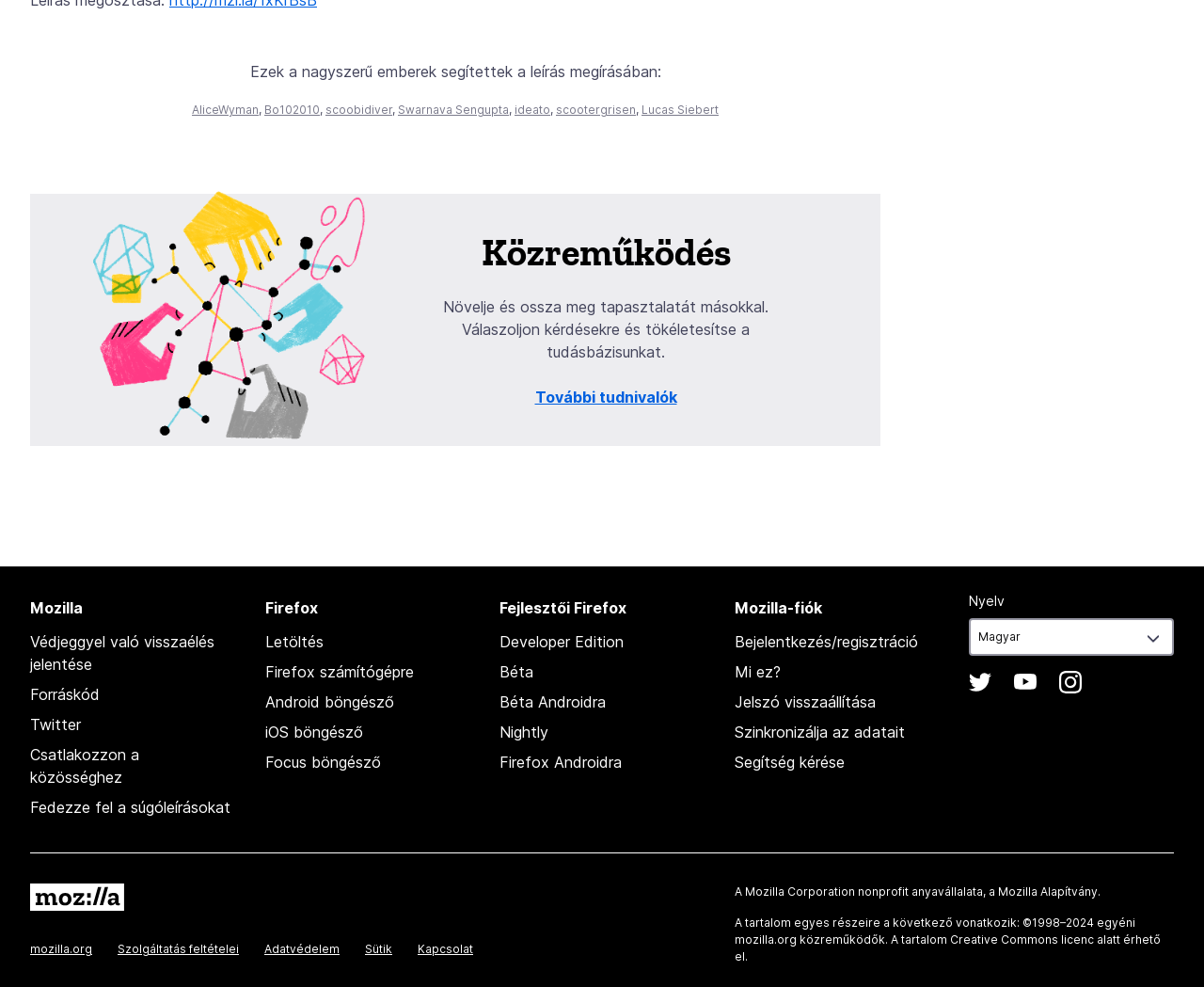Provide the bounding box for the UI element matching this description: "parent_node: Home title="浙江诺迦生物科技有限公司"".

None